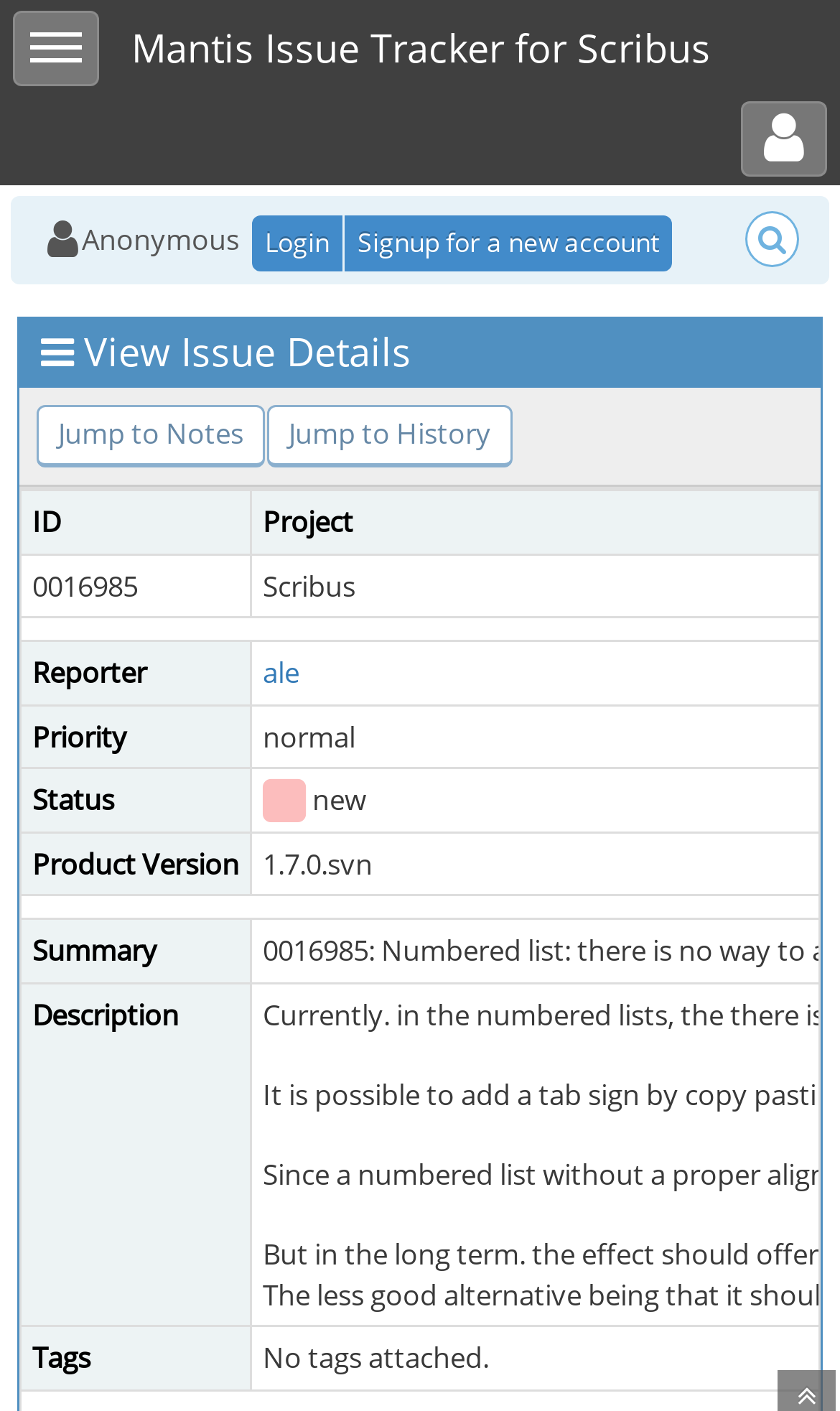Determine the bounding box coordinates for the area that should be clicked to carry out the following instruction: "Toggle sidebar".

[0.015, 0.008, 0.118, 0.061]